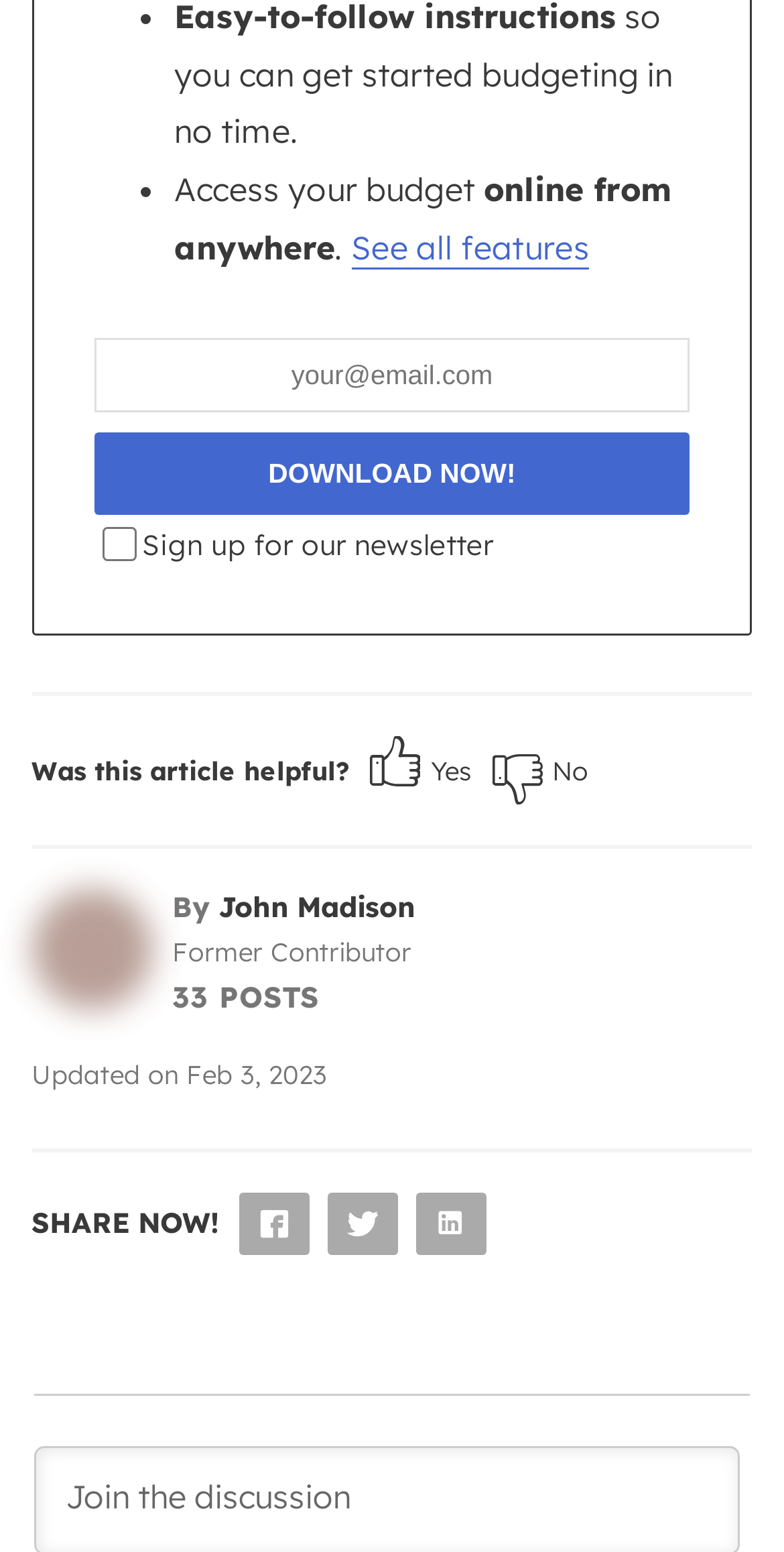Find the bounding box coordinates of the clickable area that will achieve the following instruction: "Share on Facebook".

[0.304, 0.768, 0.394, 0.808]